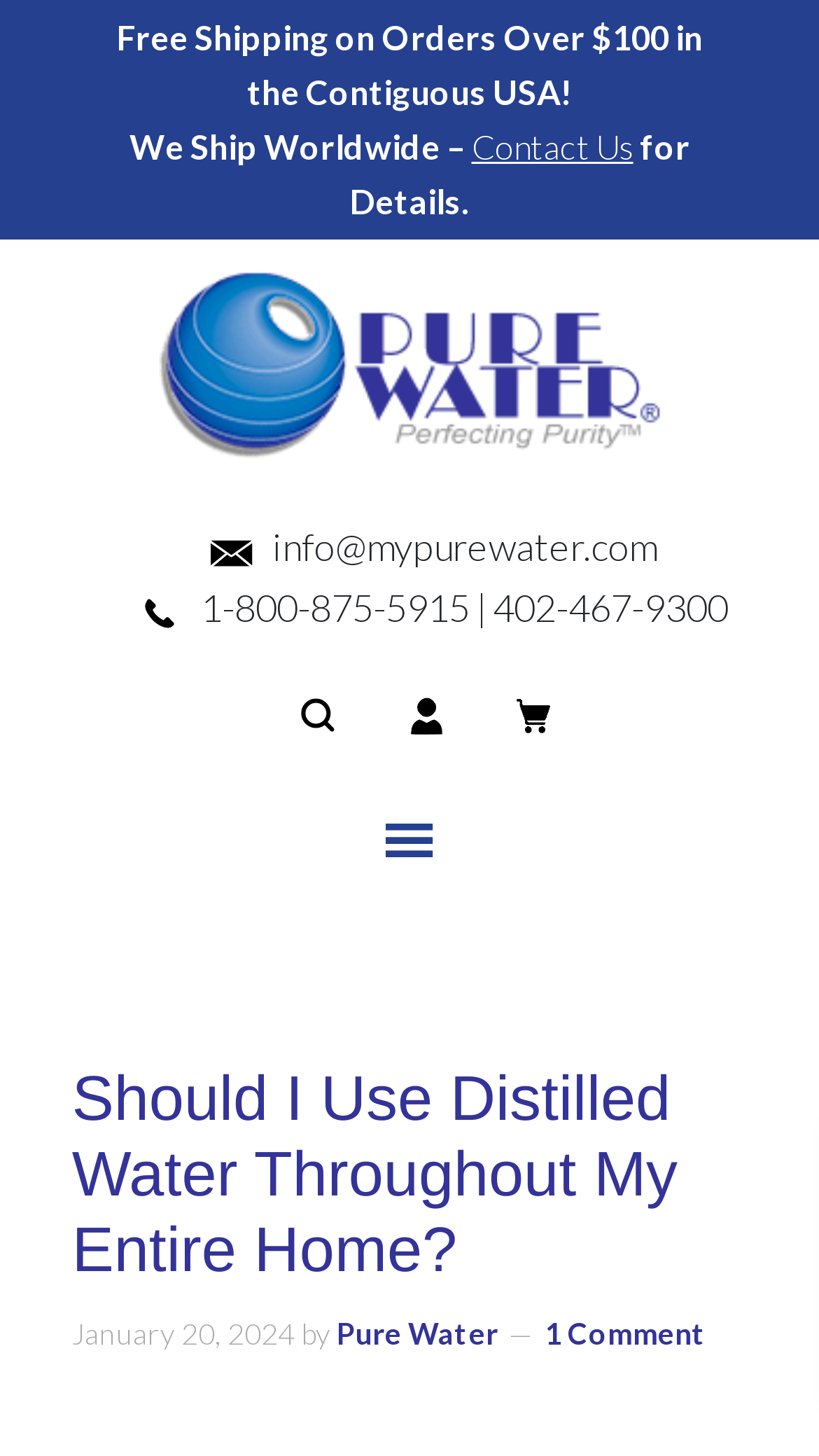Reply to the question with a brief word or phrase: What is the free shipping threshold?

Over $100